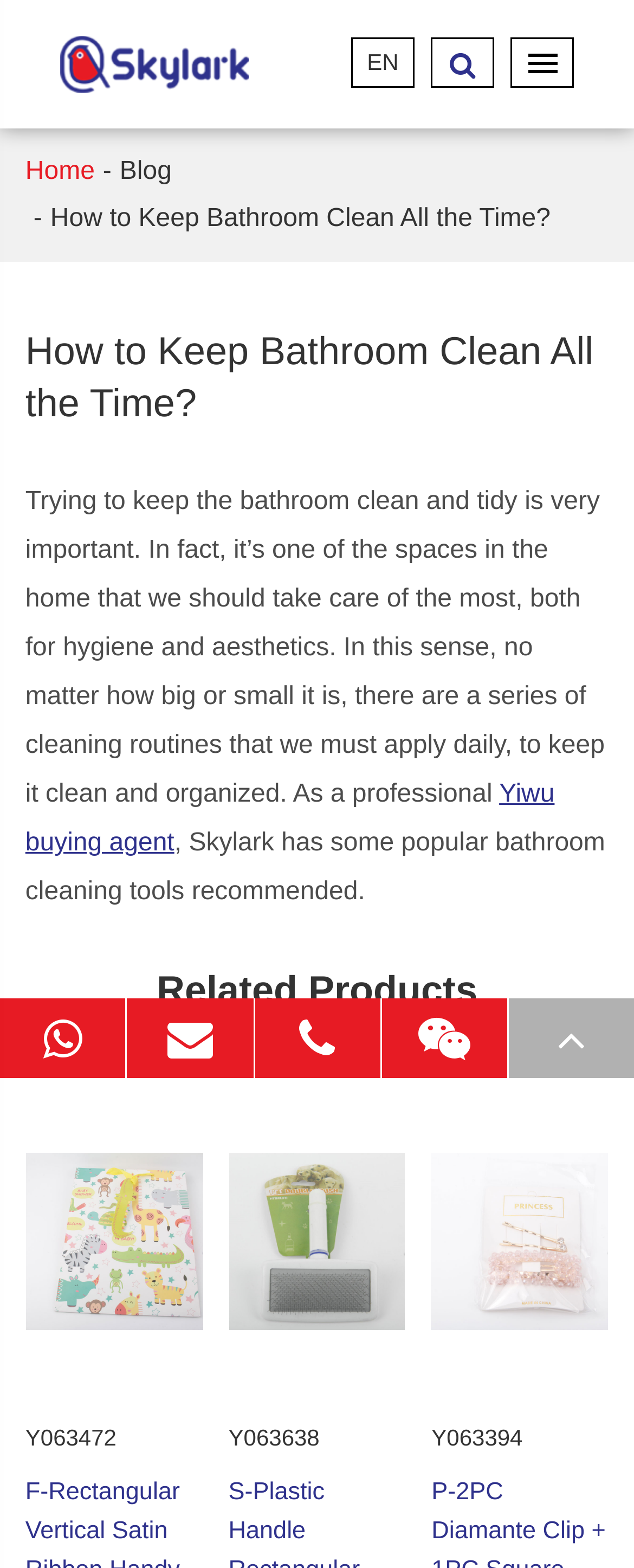Respond concisely with one word or phrase to the following query:
How many links are there in the navigation menu?

3